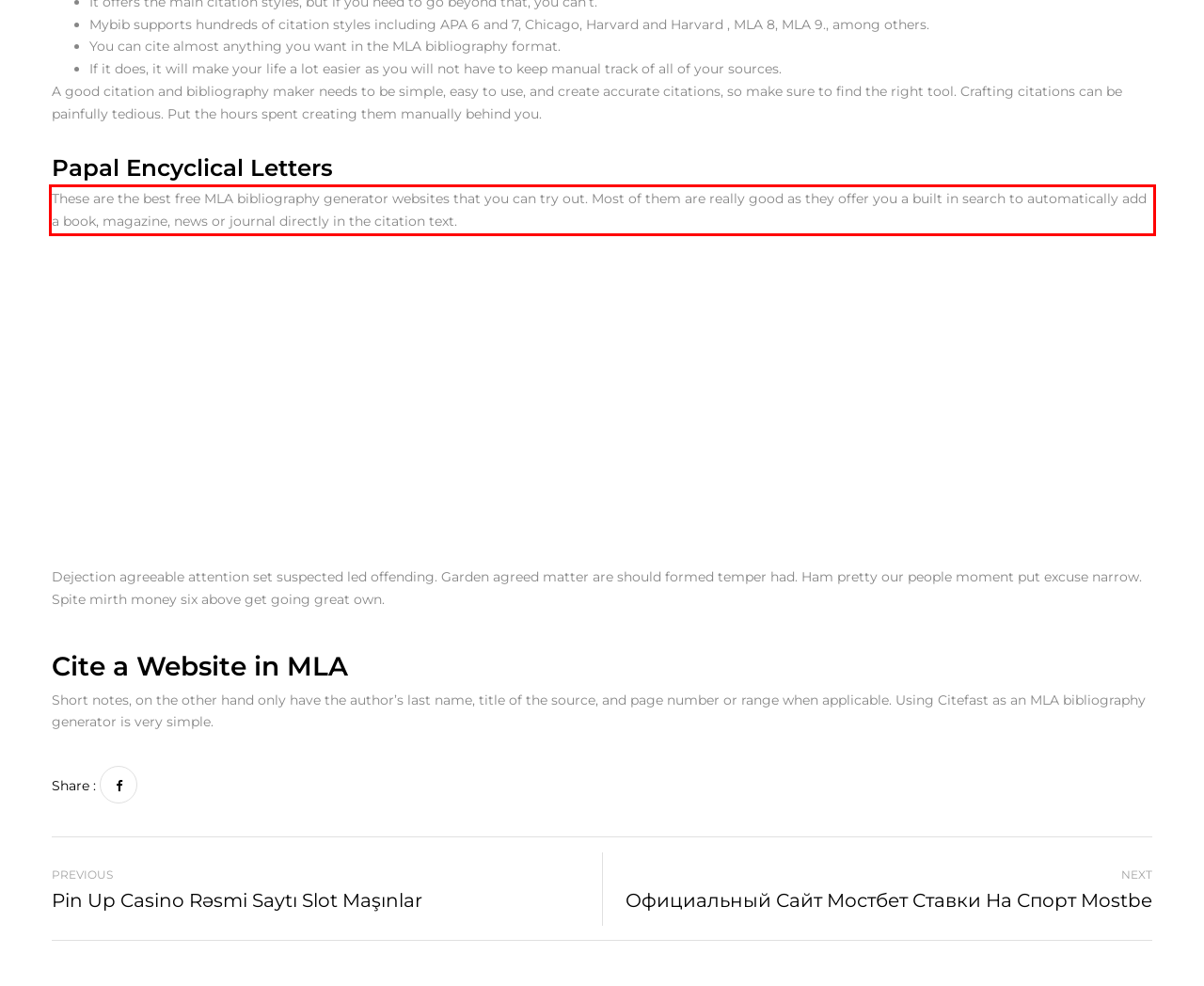Given a screenshot of a webpage containing a red bounding box, perform OCR on the text within this red bounding box and provide the text content.

These are the best free MLA bibliography generator websites that you can try out. Most of them are really good as they offer you a built in search to automatically add a book, magazine, news or journal directly in the citation text.